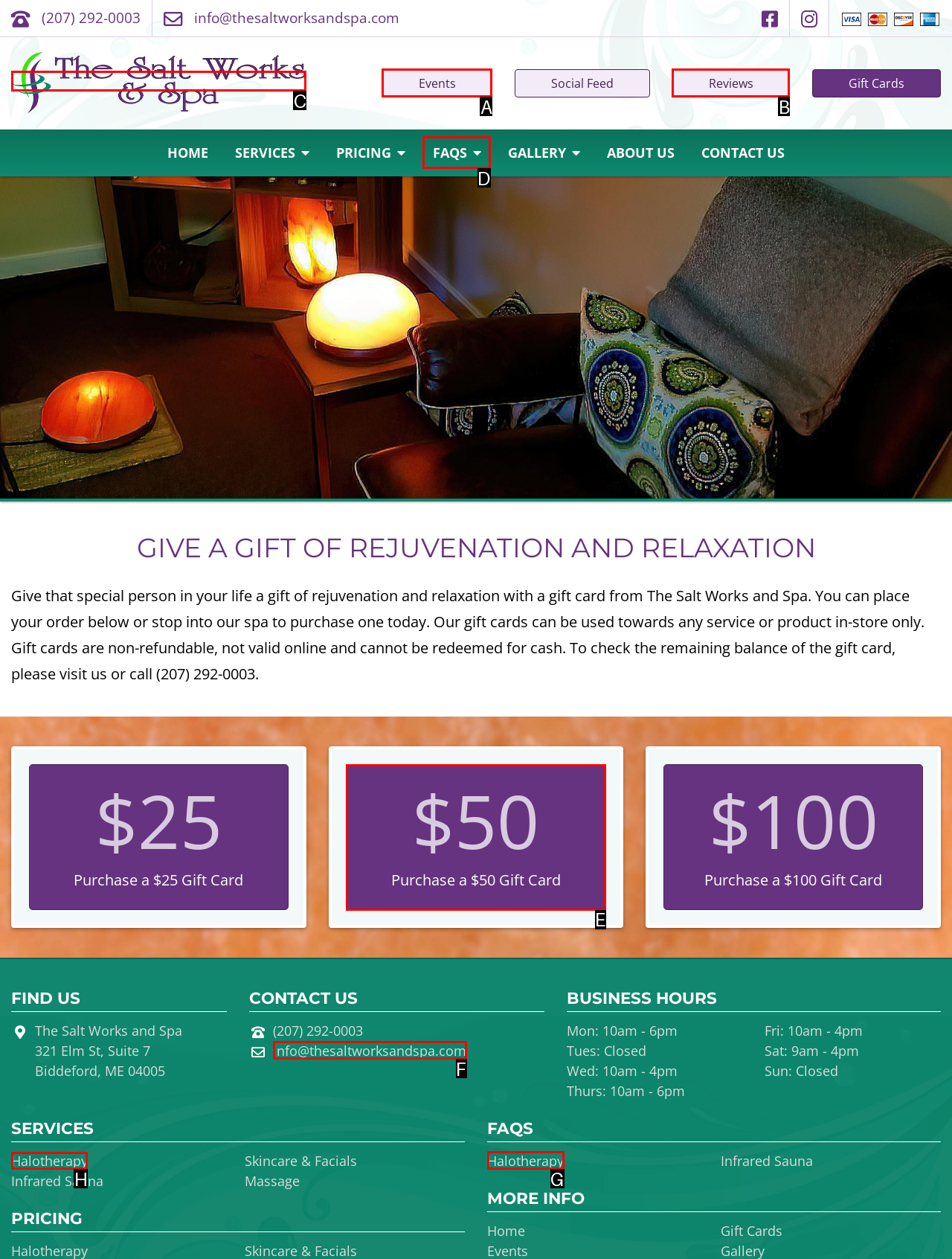Which UI element should you click on to achieve the following task: click on menchats link? Provide the letter of the correct option.

None